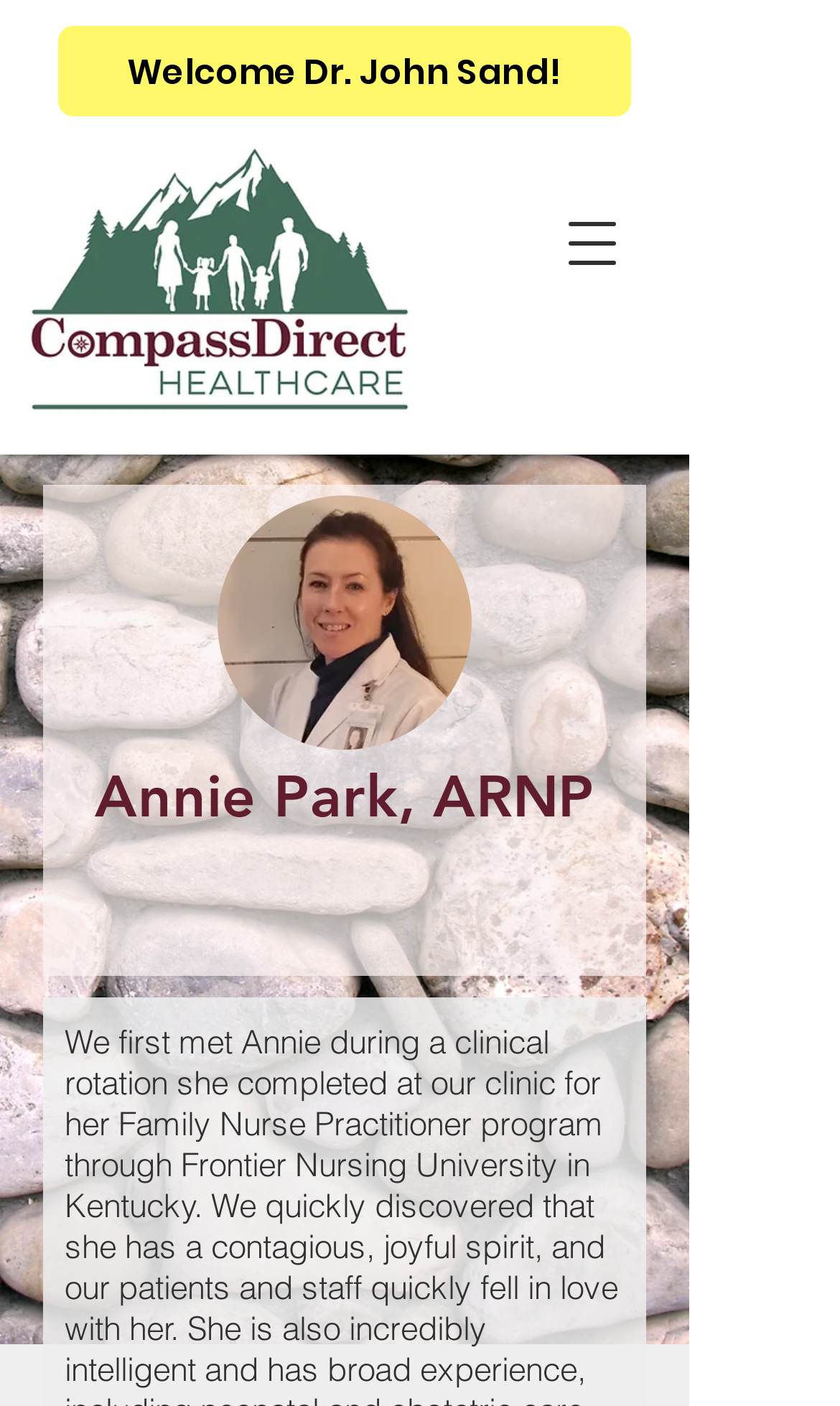Please answer the following question using a single word or phrase: 
What is the name of the person in the welcome message?

Dr. John Sand